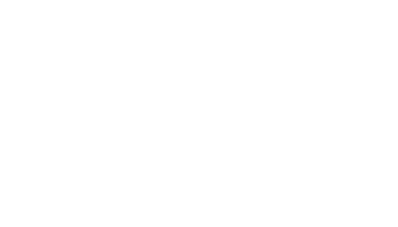What is being compared in the image?
Please analyze the image and answer the question with as much detail as possible.

The image features a side-by-side comparison of a Shorty Bull and a Micro Bully, highlighting their distinct facial features and physical differences, which helps to educate viewers on the characteristics of each breed.